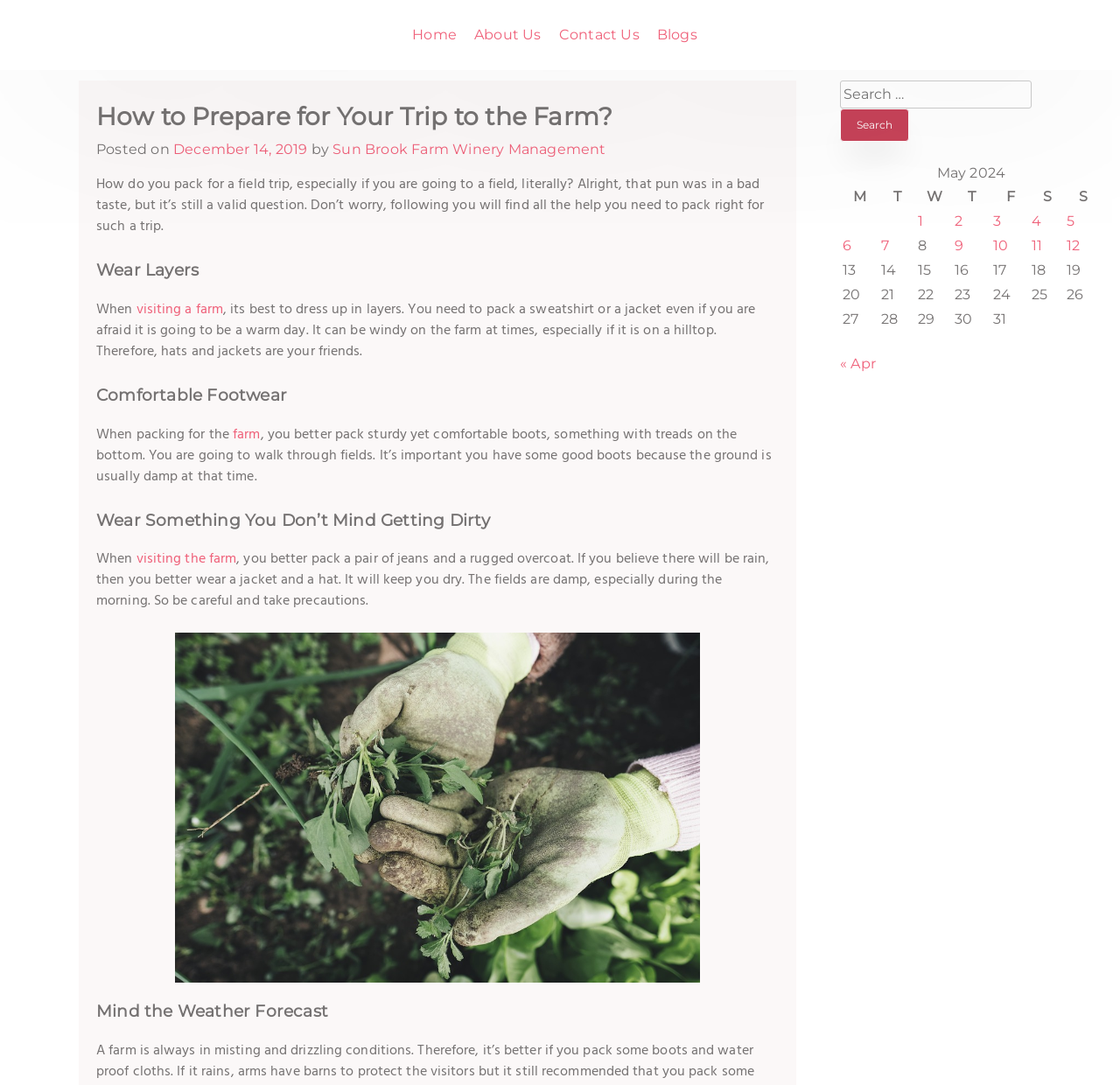Construct a thorough caption encompassing all aspects of the webpage.

This webpage is about preparing for a trip to a farm, specifically discussing what to pack and wear. At the top, there is a heading "Sunny Brook | Utah's Winery For Tree Service Providers" followed by a navigation menu with links to "Home", "About Us", "Contact Us", and "Blogs". 

Below the navigation menu, there is a main content section with a heading "How to Prepare for Your Trip to the Farm?" and a subheading "Posted on December 14, 2019 by Sun Brook Farm Winery Management". The article starts with a humorous introduction, followed by a series of sections with headings "Wear Layers", "Comfortable Footwear", "Wear Something You Don’t Mind Getting Dirty", and "Mind the Weather Forecast". Each section provides advice on what to wear and pack for a farm trip.

On the right side of the page, there is a complementary section with a search bar and a calendar table for May 2024, listing posts published on each day of the month. 

There is also an image on the page, showing a farmer harvesting herbs, with a caption "be aware and prepare for your trip to the farm".